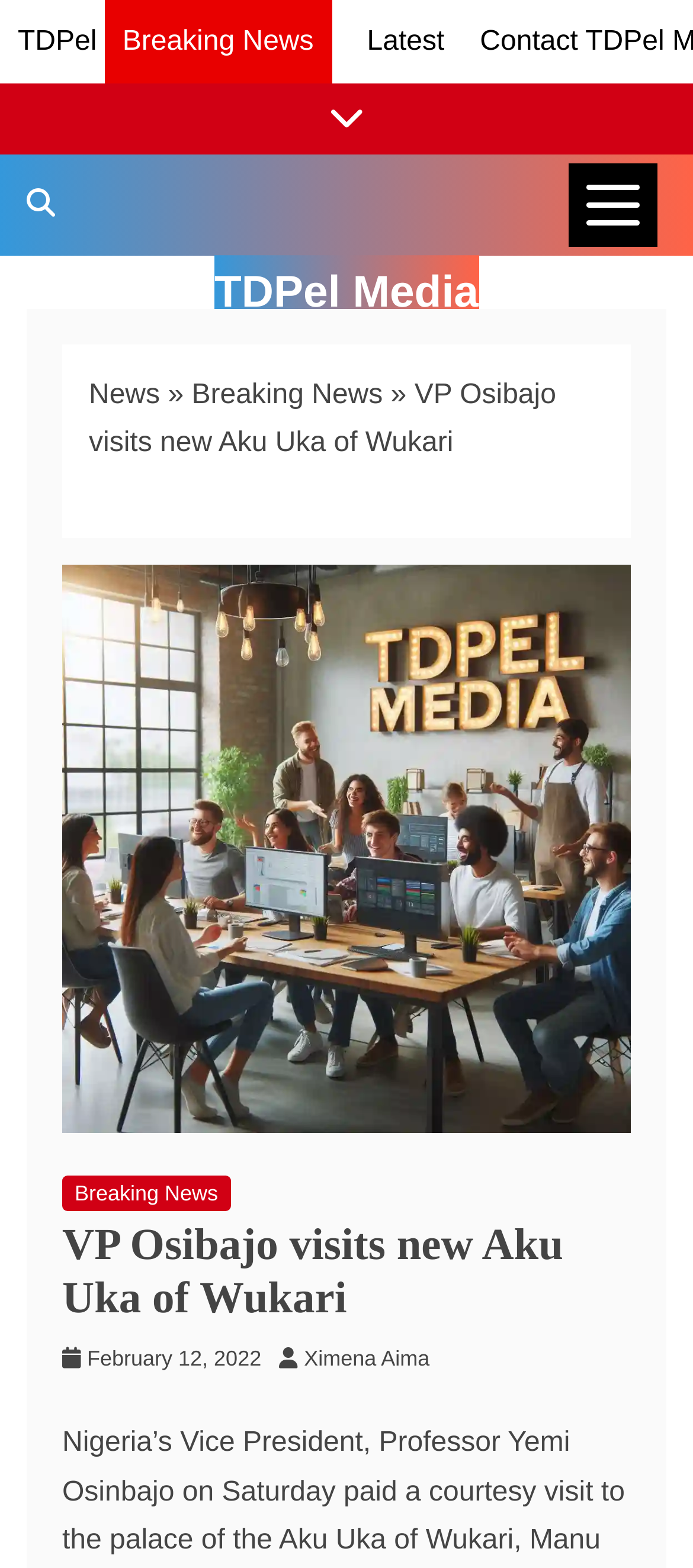What is the name of the website?
Please provide a comprehensive answer to the question based on the webpage screenshot.

I determined the name of the website by looking at the link 'TDPel' located at the top of the page, and also by seeing the search bar with the text 'Search TDPel Media'.